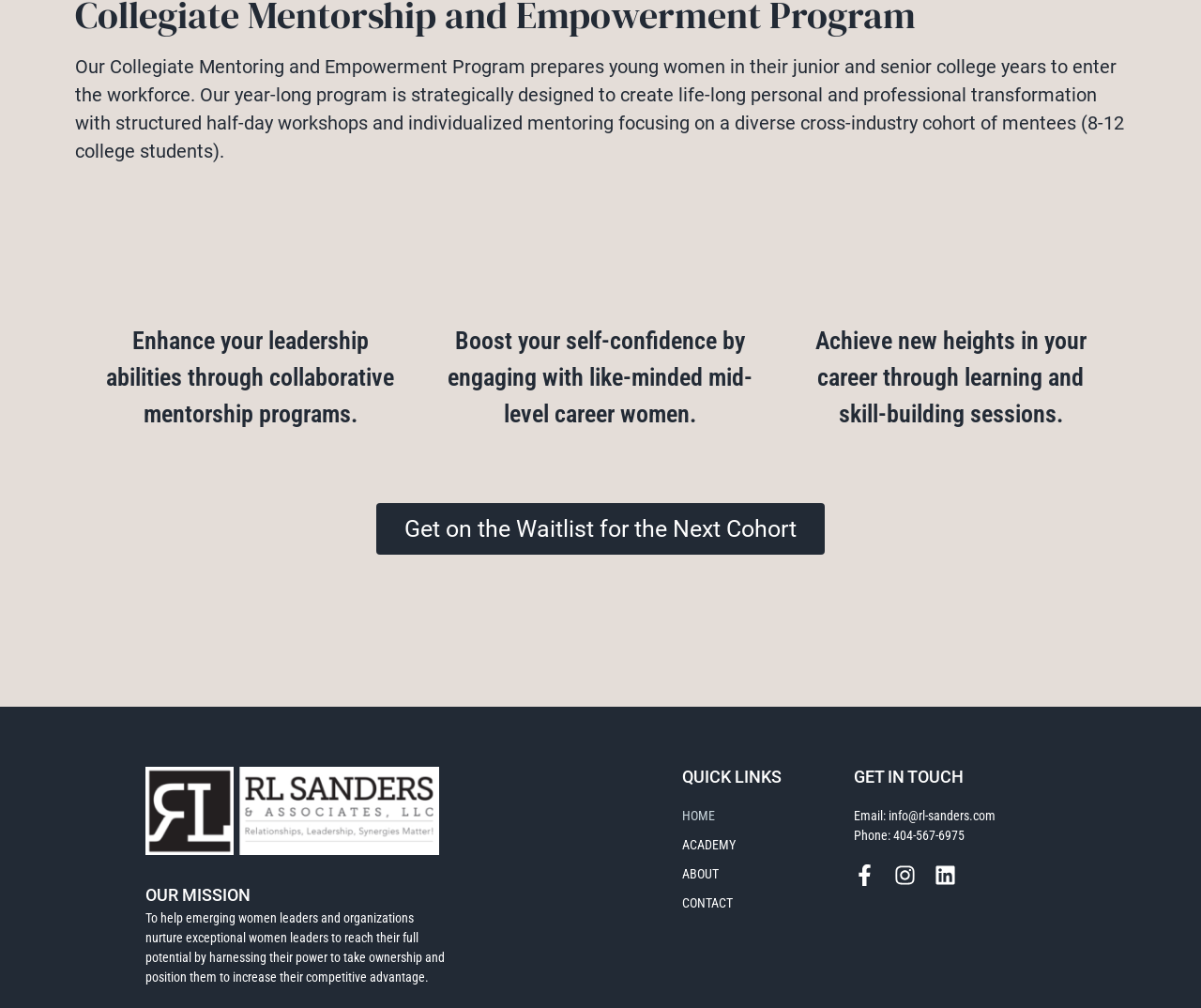Kindly provide the bounding box coordinates of the section you need to click on to fulfill the given instruction: "Learn more about the academy".

[0.568, 0.829, 0.711, 0.848]